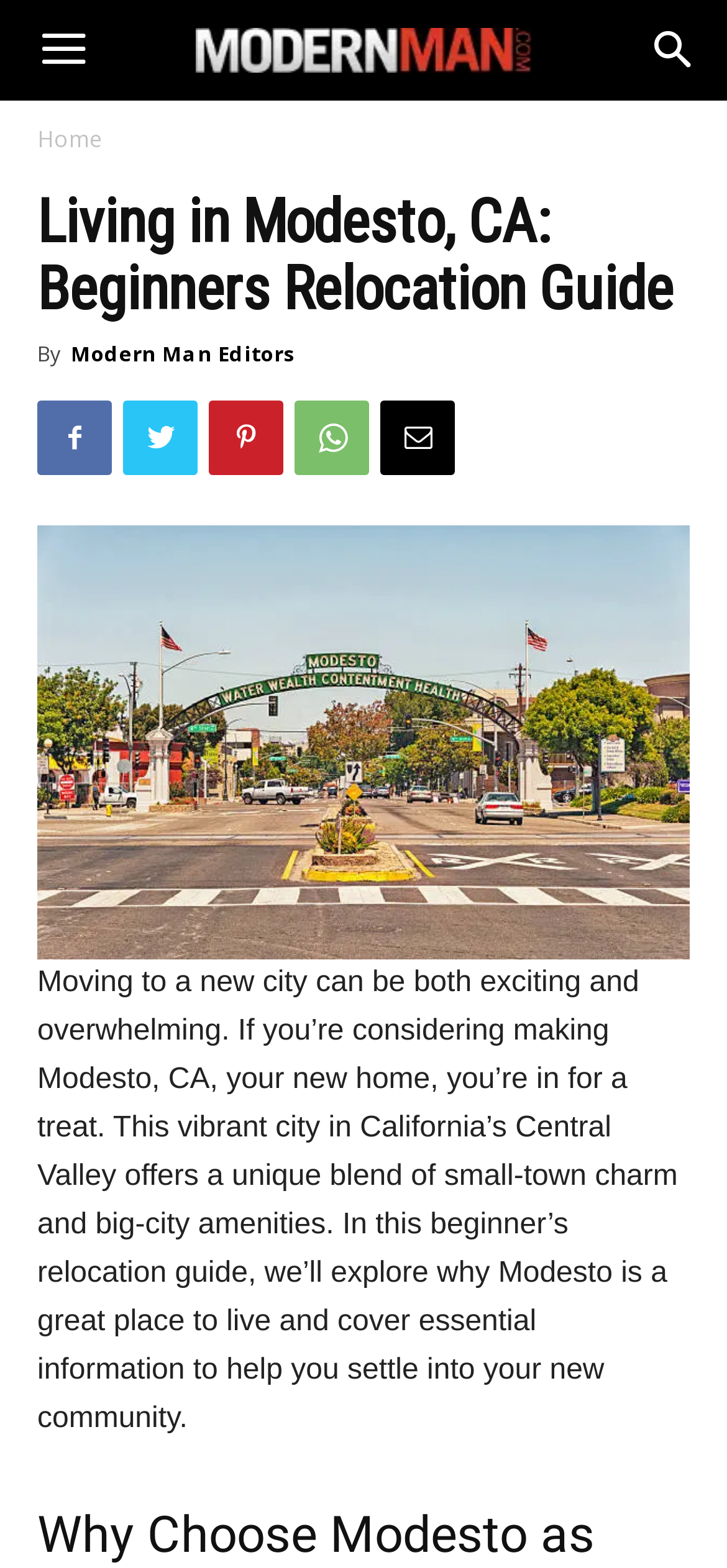Please extract the primary headline from the webpage.

Living in Modesto, CA: Beginners Relocation Guide